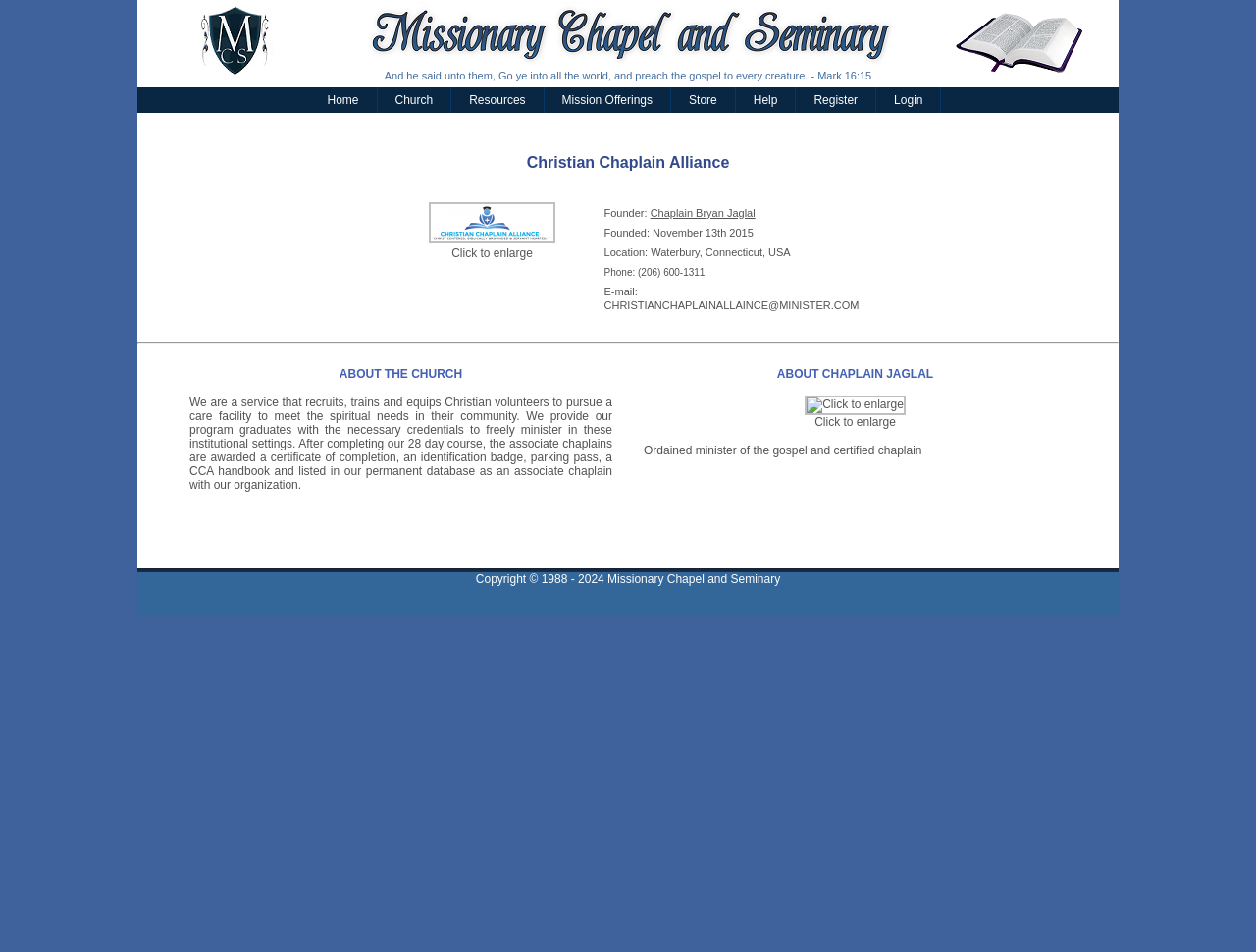What is the phone number of the organization?
Using the visual information, answer the question in a single word or phrase.

(206) 600-1311